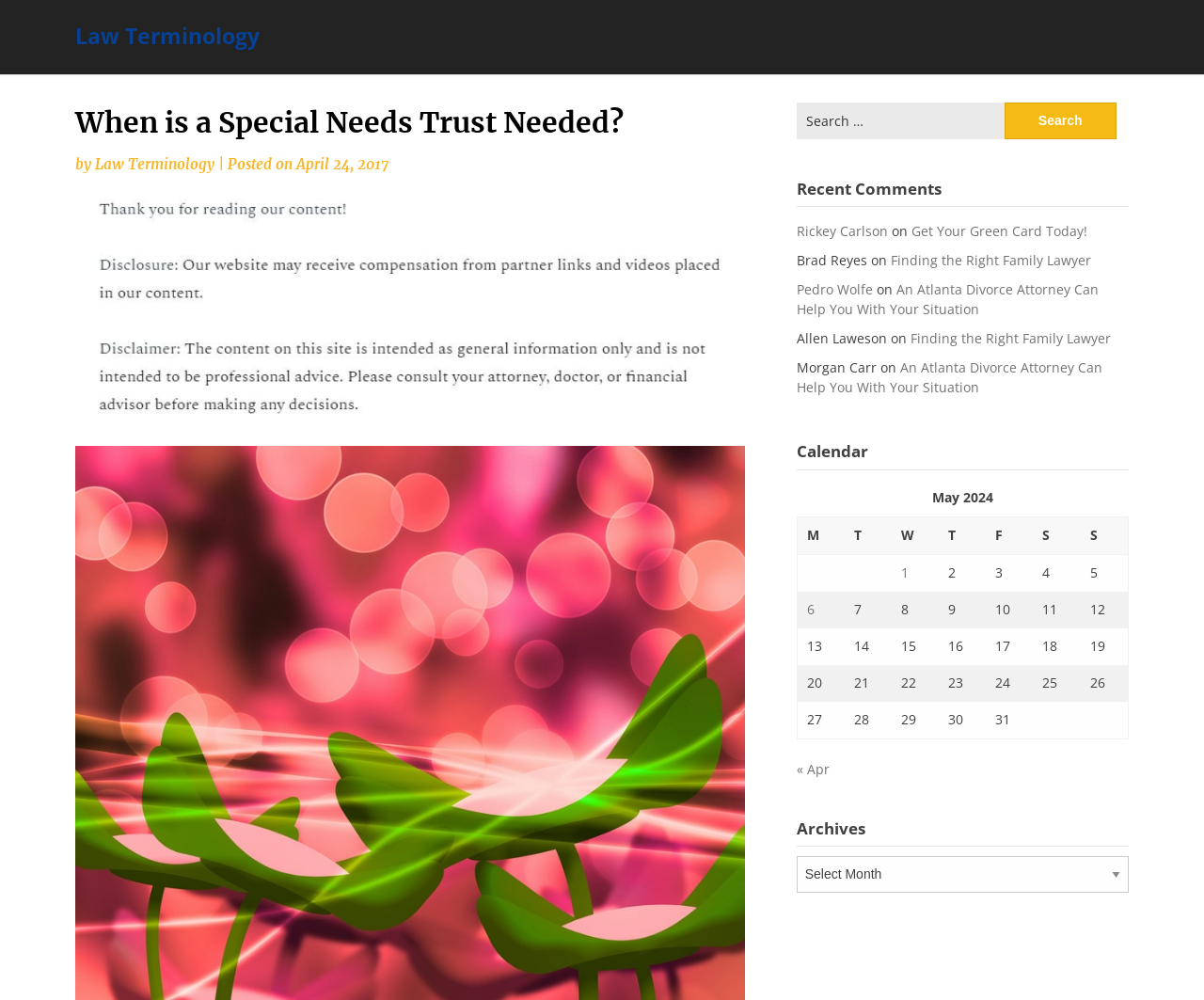Specify the bounding box coordinates of the area that needs to be clicked to achieve the following instruction: "Search for something".

[0.661, 0.102, 0.927, 0.139]